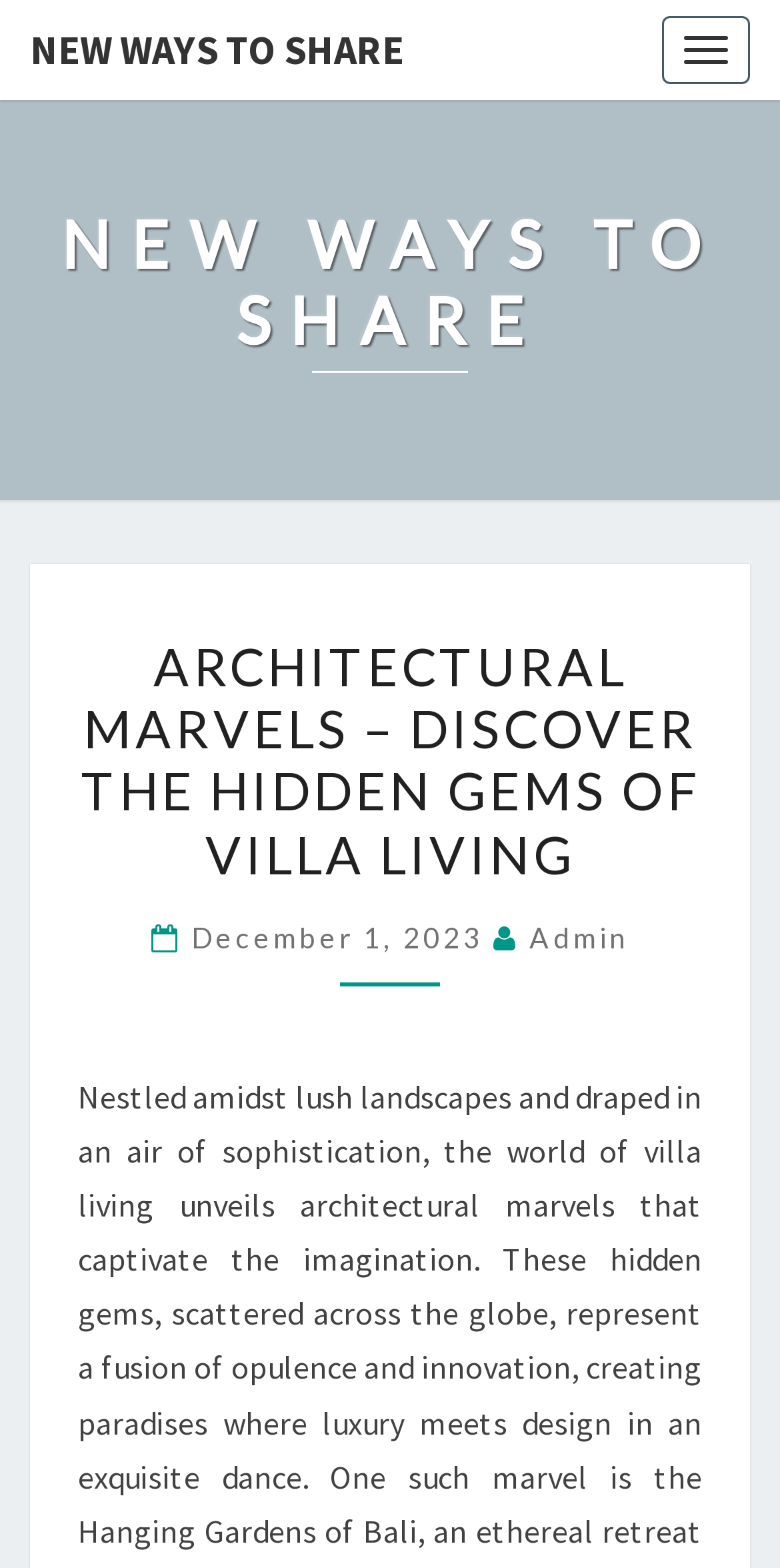What is the main title displayed on this webpage?

NEW WAYS TO SHARE